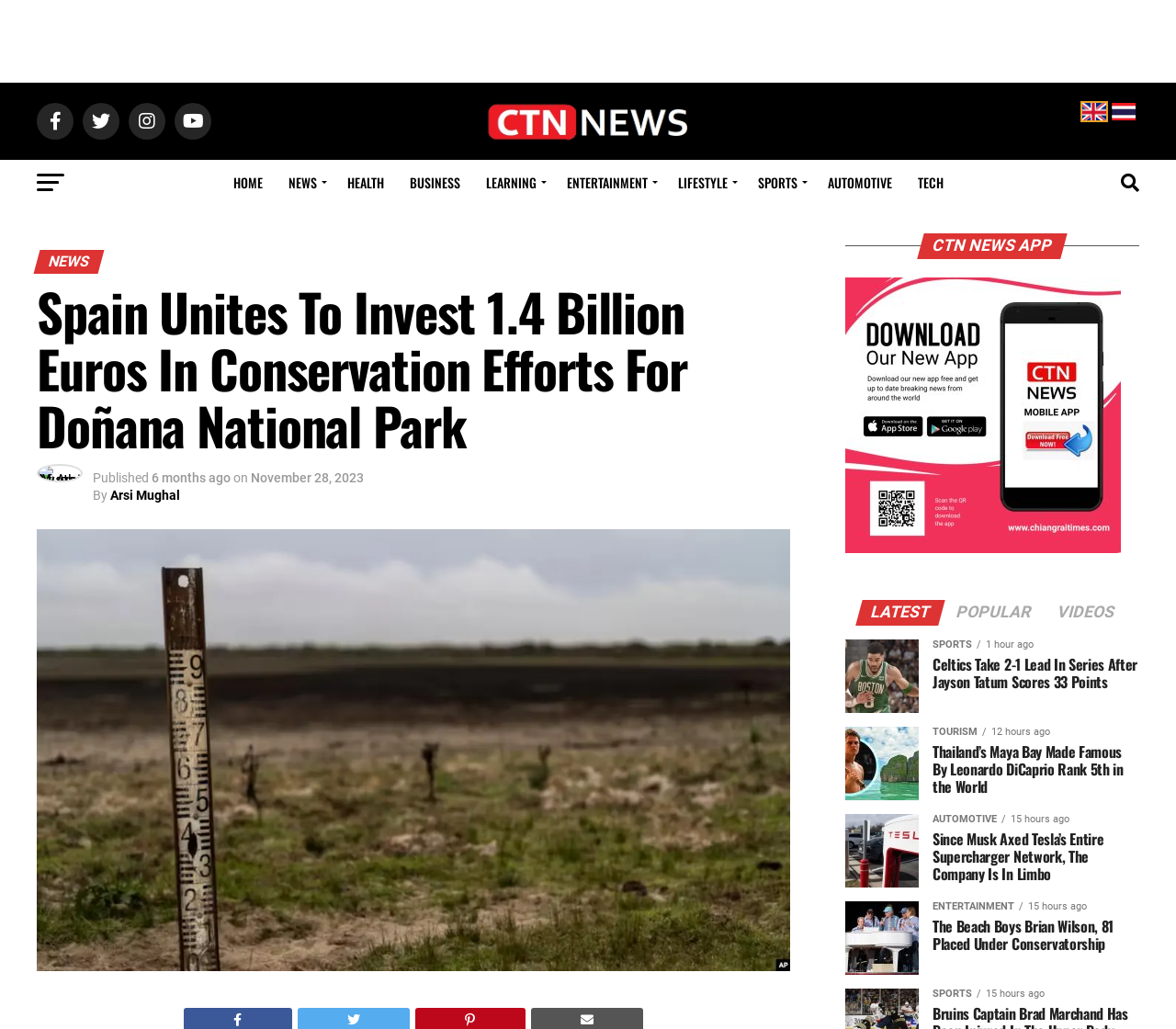Using the information in the image, give a detailed answer to the following question: What is the name of the app mentioned on the webpage?

The webpage has a section dedicated to the 'CTN News App', which includes a heading, an image, and a link to the app.